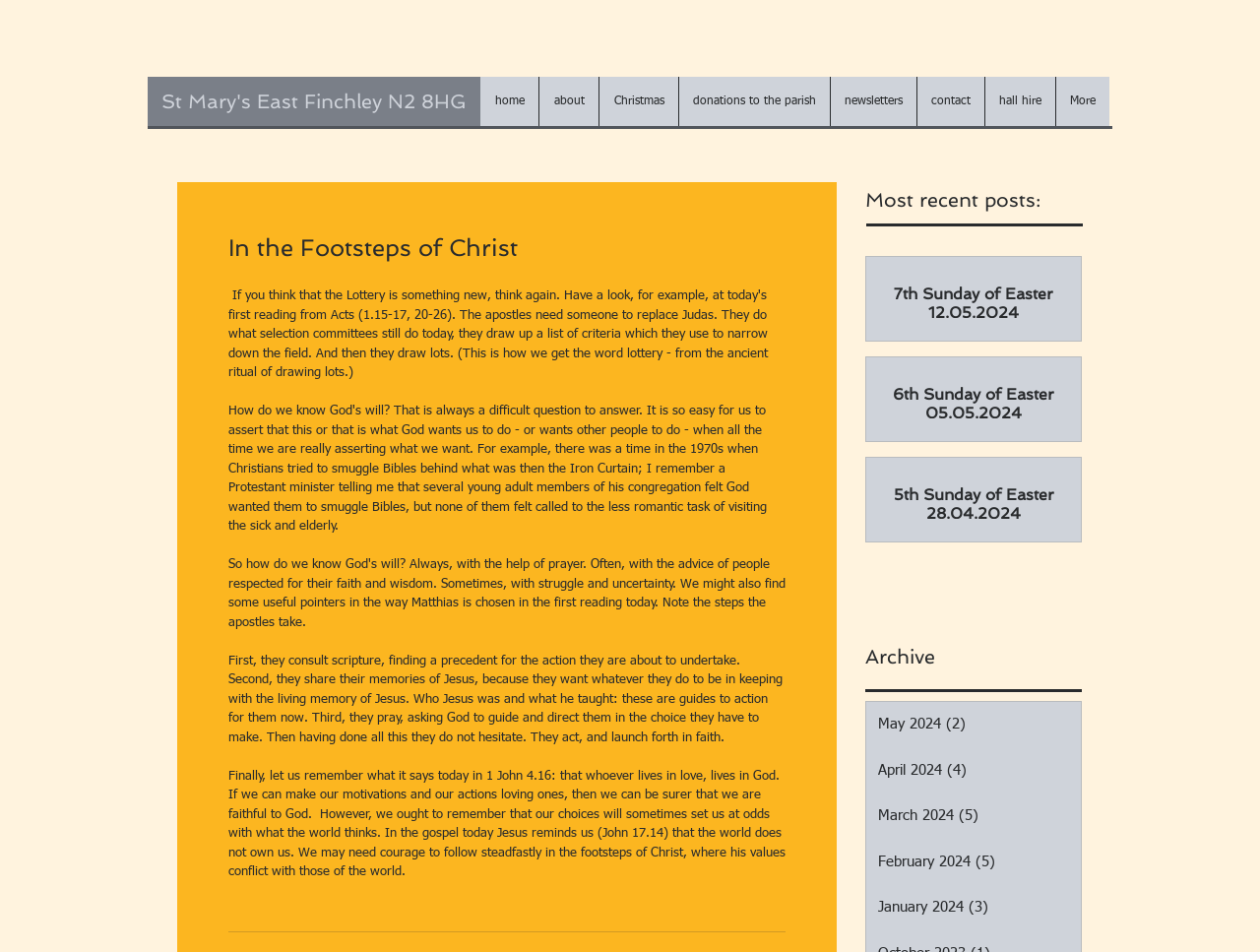How many posts are in the archive for May 2024?
Answer briefly with a single word or phrase based on the image.

2